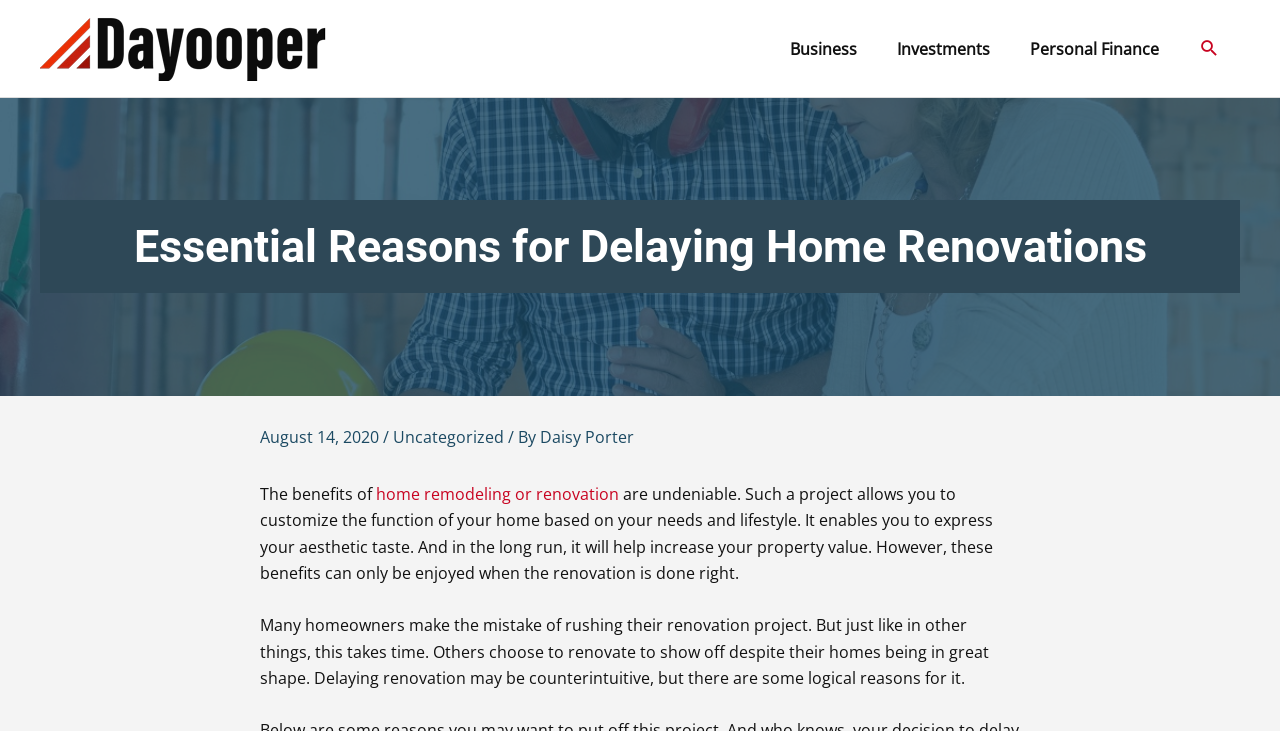Using the information from the screenshot, answer the following question thoroughly:
What is the mistake that many homeowners make?

The article states that many homeowners make the mistake of rushing their renovation project, which implies that they should take their time to do it right.